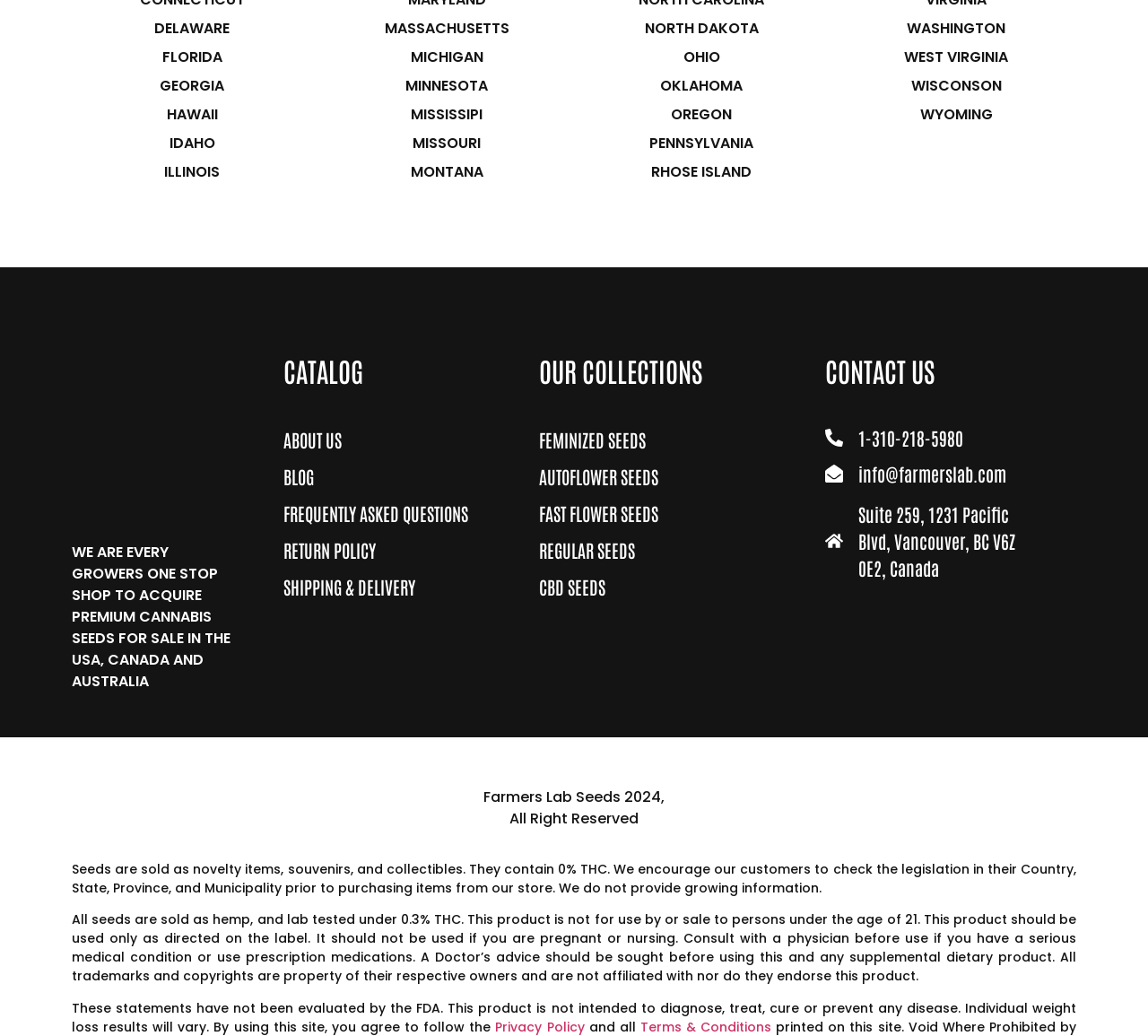Show the bounding box coordinates for the HTML element as described: "info@farmerslab.com".

[0.748, 0.446, 0.877, 0.468]